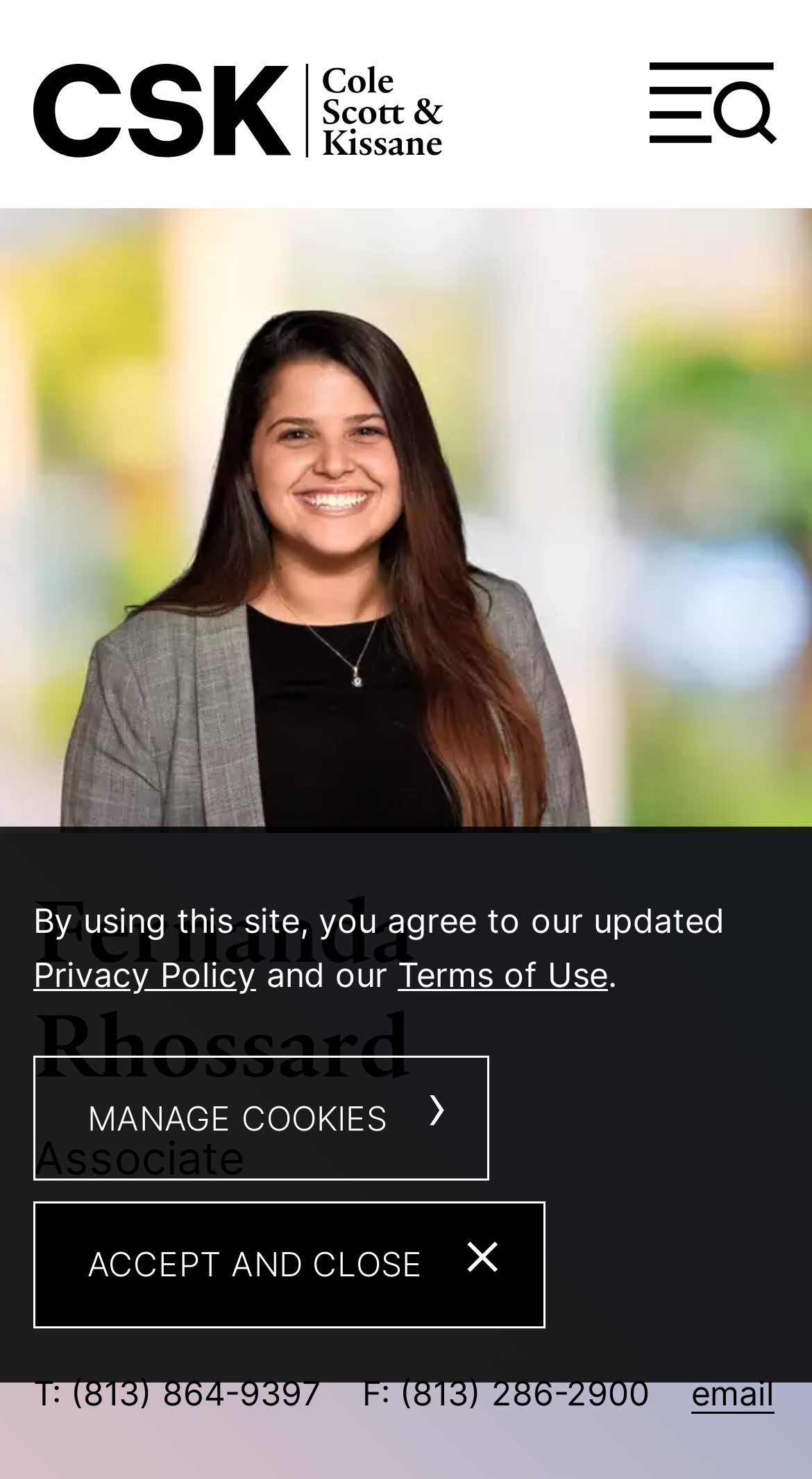Reply to the question with a single word or phrase:
What is the email address of Fernanda Rhossard?

email